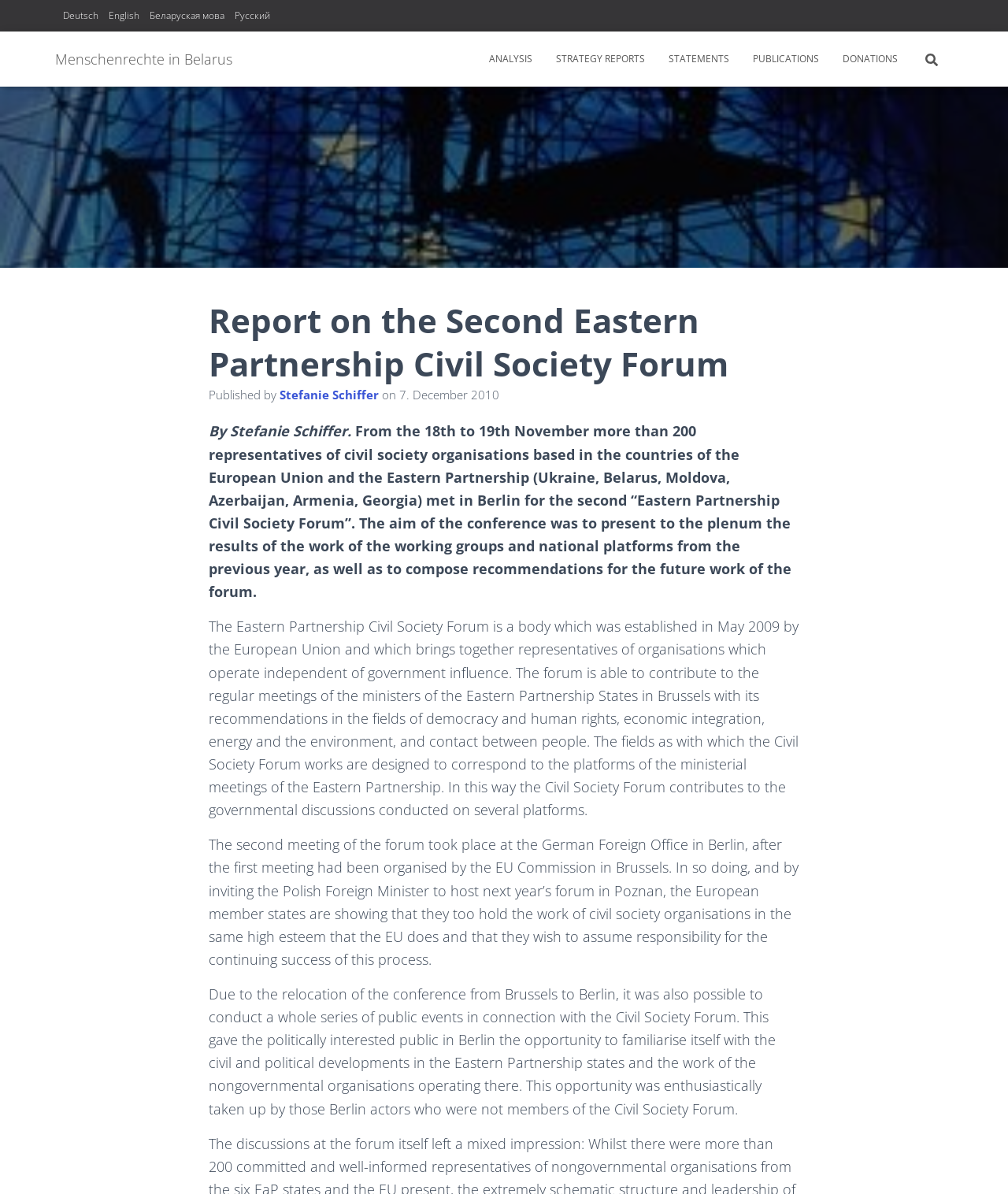Identify the bounding box coordinates for the element you need to click to achieve the following task: "Make a donation". Provide the bounding box coordinates as four float numbers between 0 and 1, in the form [left, top, right, bottom].

[0.824, 0.033, 0.902, 0.066]